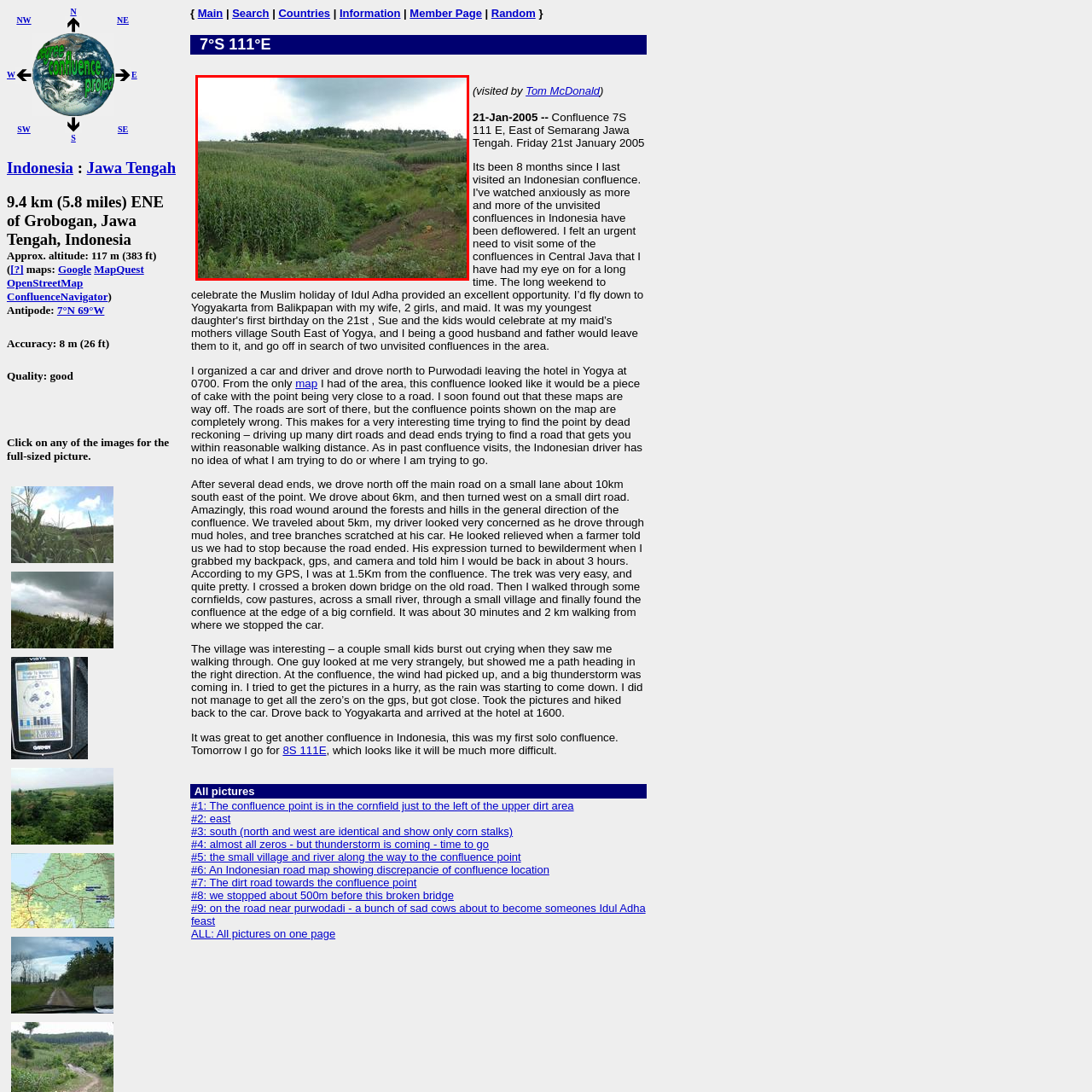What is the atmosphere of the scene?
Study the area inside the red bounding box in the image and answer the question in detail.

The overcast skies above suggest an impending thunderstorm, enhancing the atmosphere of anticipation and highlighting the challenges faced during a confluence visit.